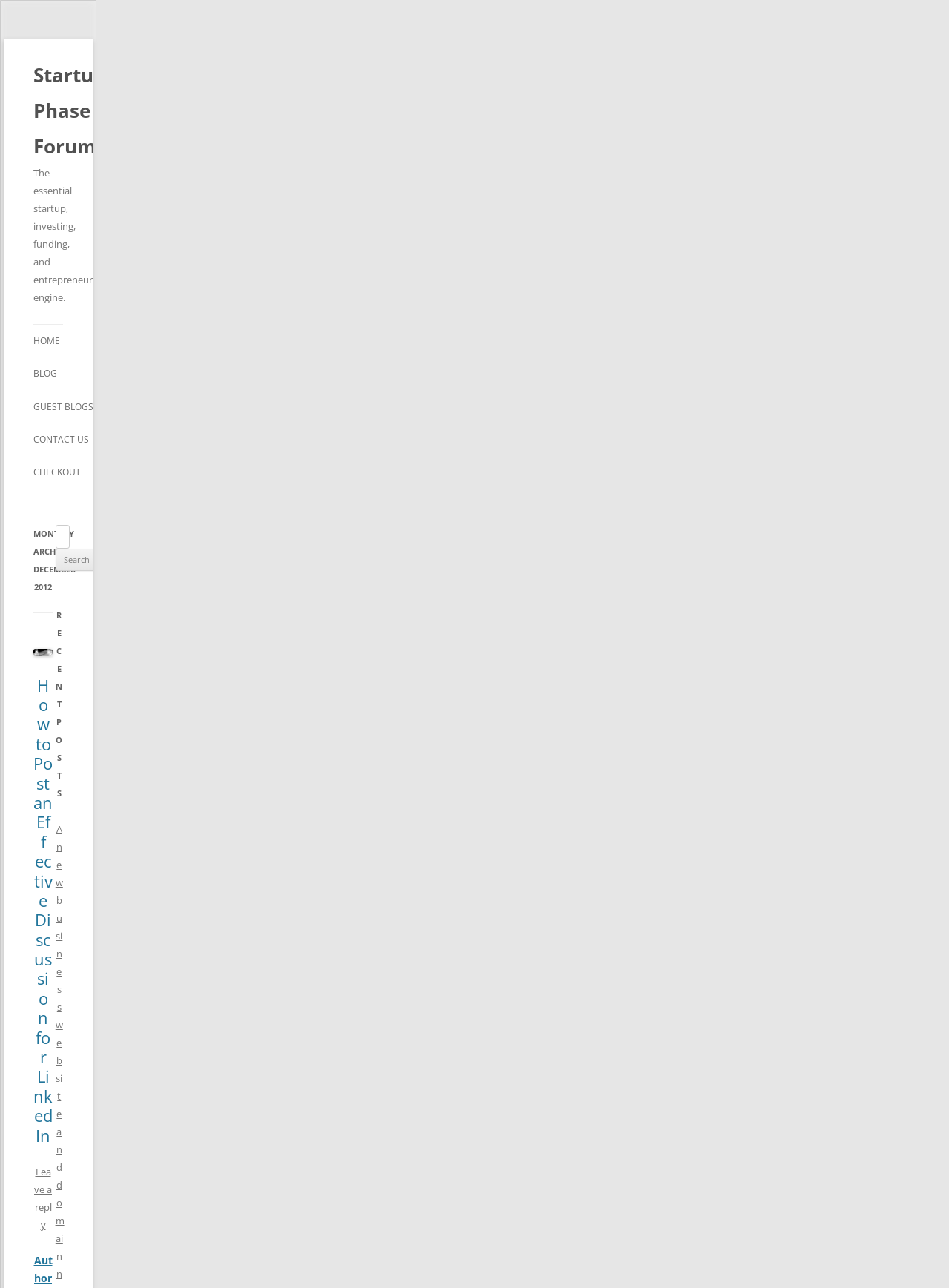What is the title of the latest post?
Please look at the screenshot and answer in one word or a short phrase.

How to Post an Effective Discussion for LinkedIn